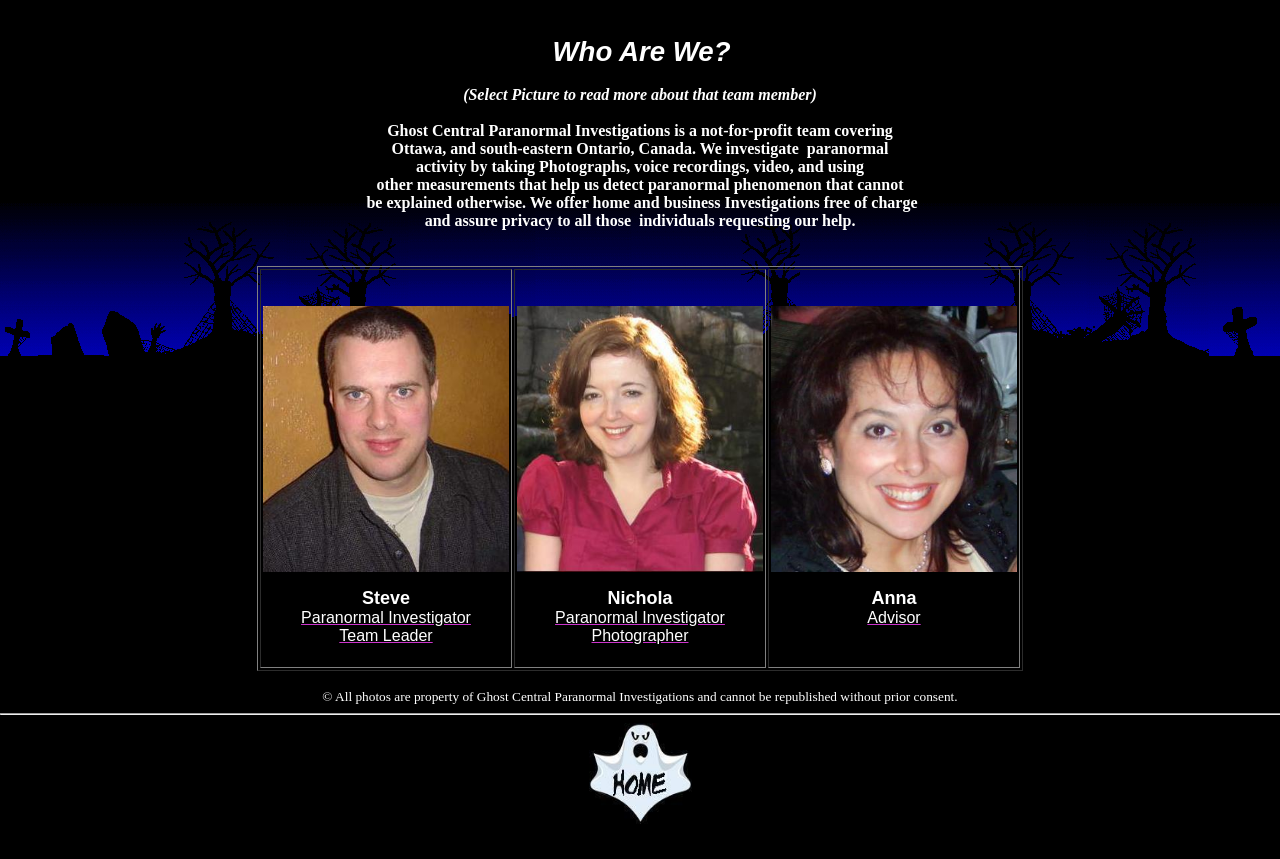Determine the bounding box for the described UI element: "Paranormal Investigator Photographer".

[0.434, 0.687, 0.566, 0.75]